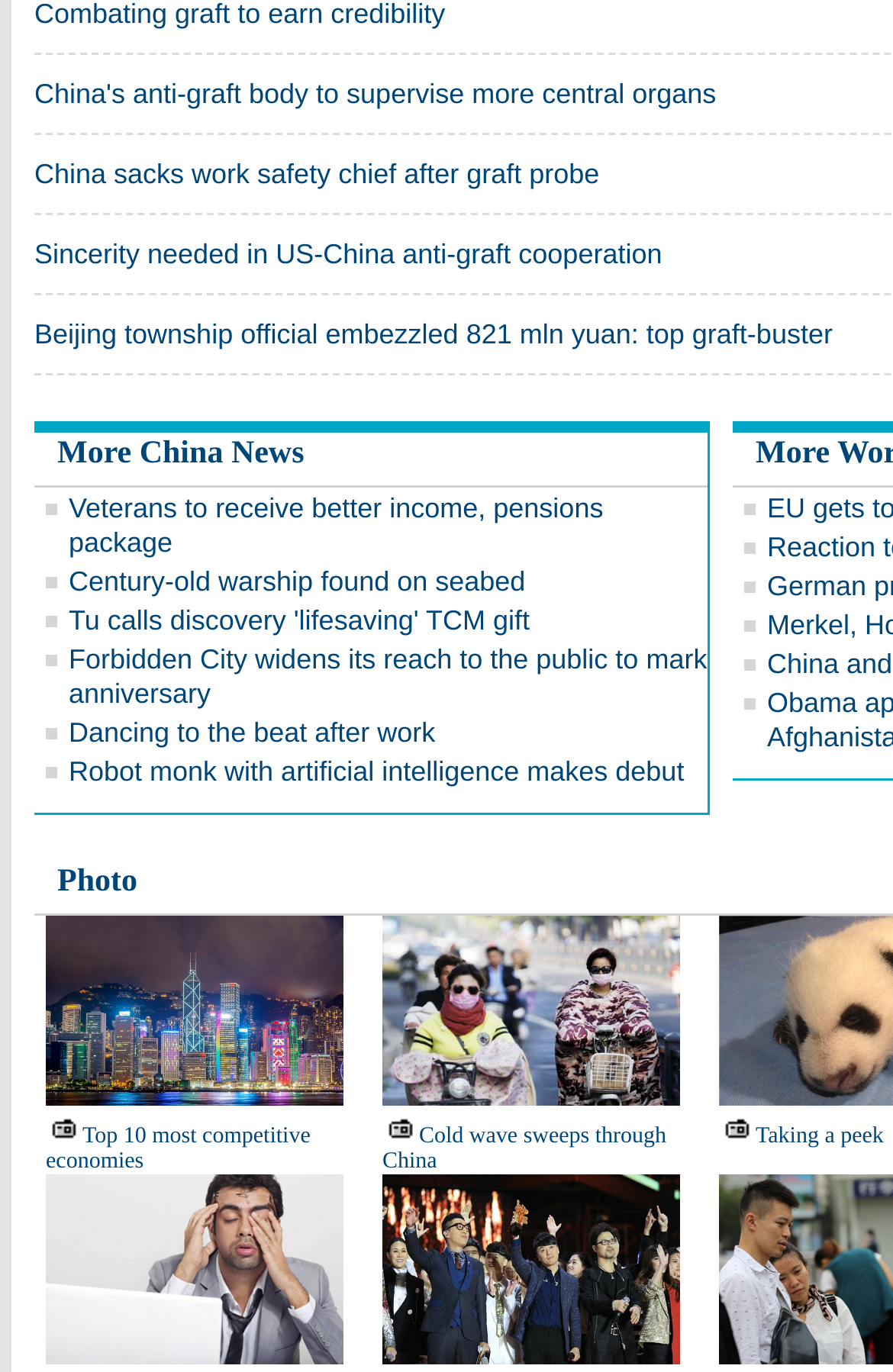Could you provide the bounding box coordinates for the portion of the screen to click to complete this instruction: "Check the photo of the robot monk"?

[0.064, 0.631, 0.154, 0.656]